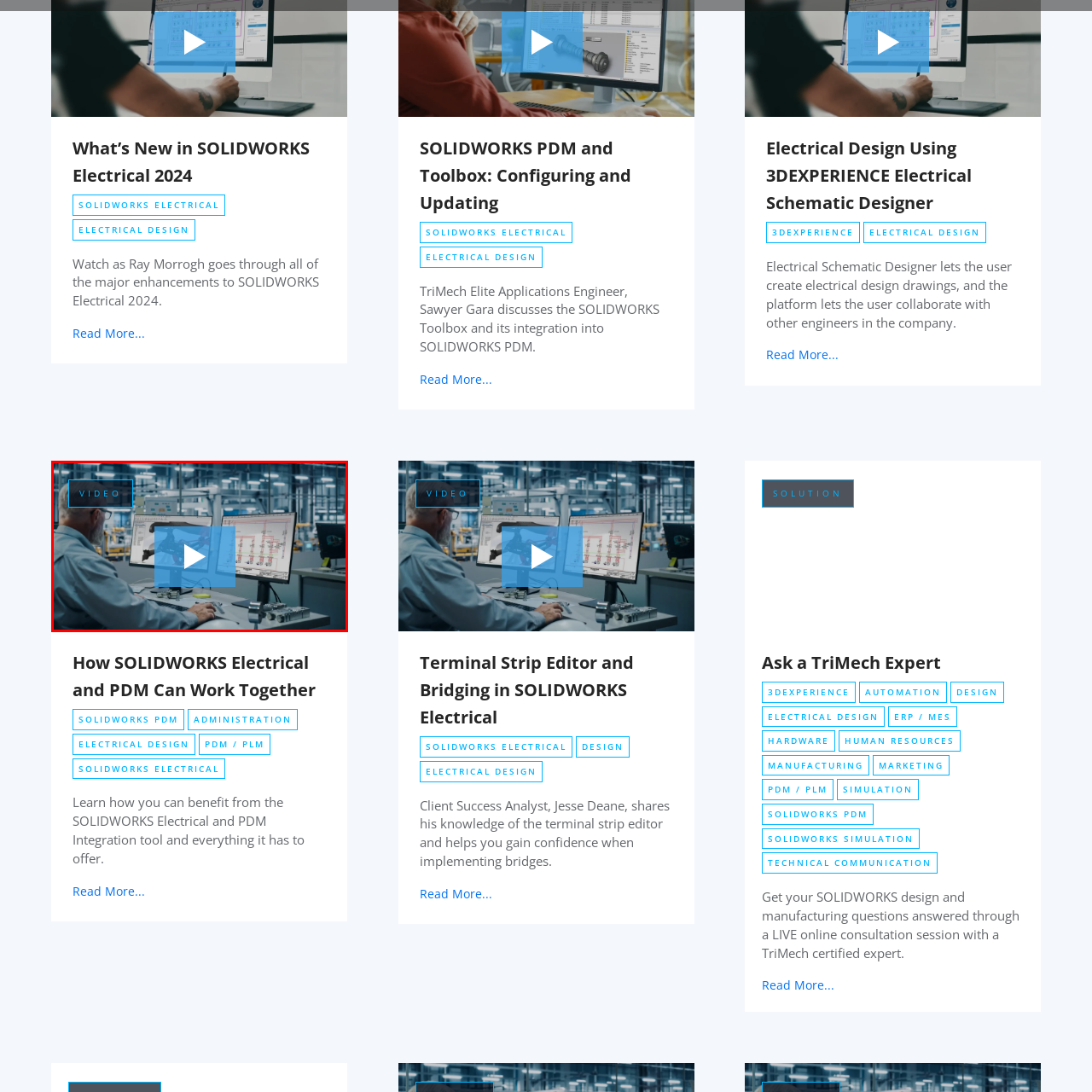Please examine the image within the red bounding box and provide an answer to the following question using a single word or phrase:
What software is being used in the image?

SOLIDWORKS Electrical